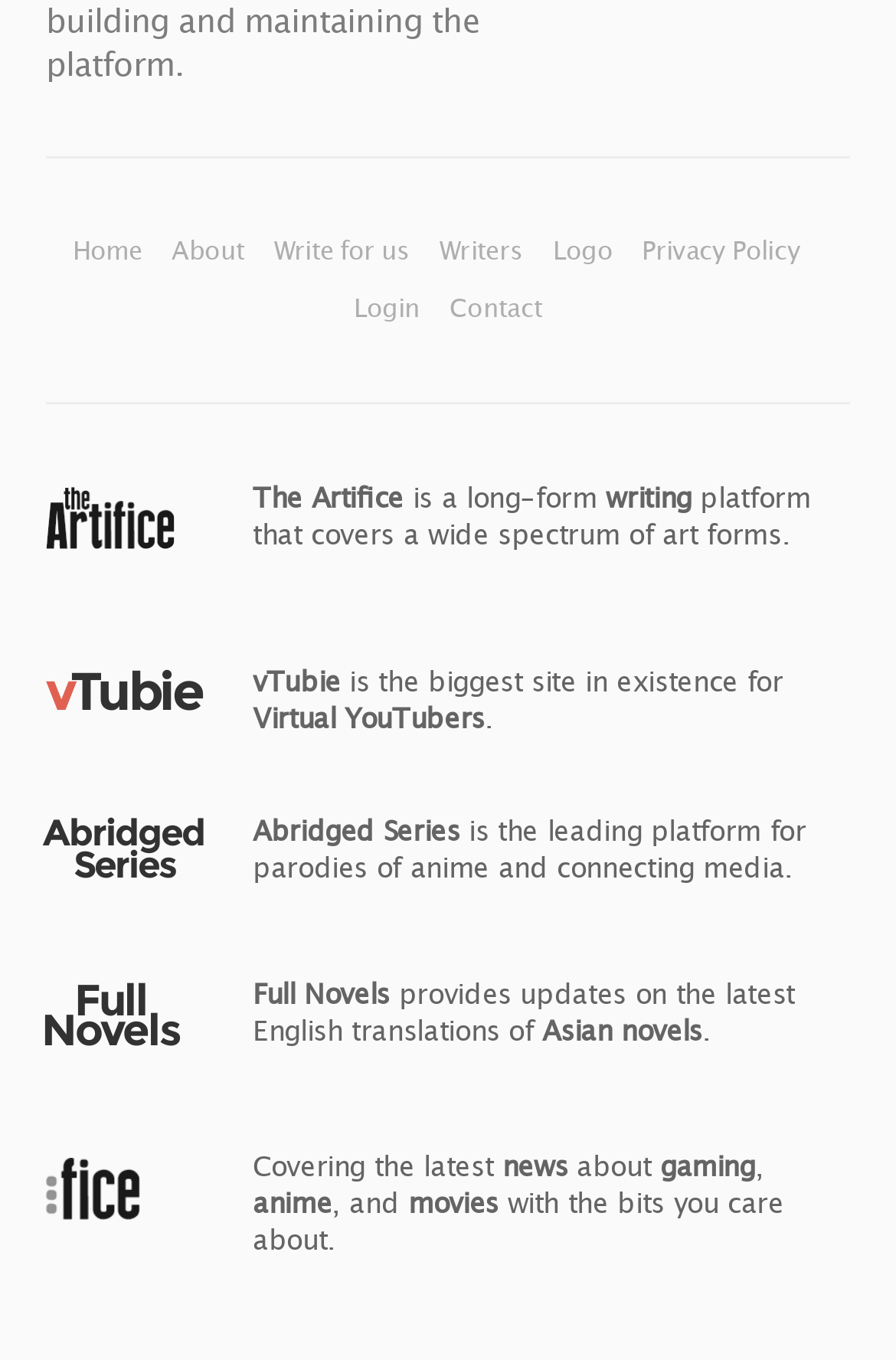Could you highlight the region that needs to be clicked to execute the instruction: "Read about 'Abridged Series'"?

[0.048, 0.6, 0.229, 0.651]